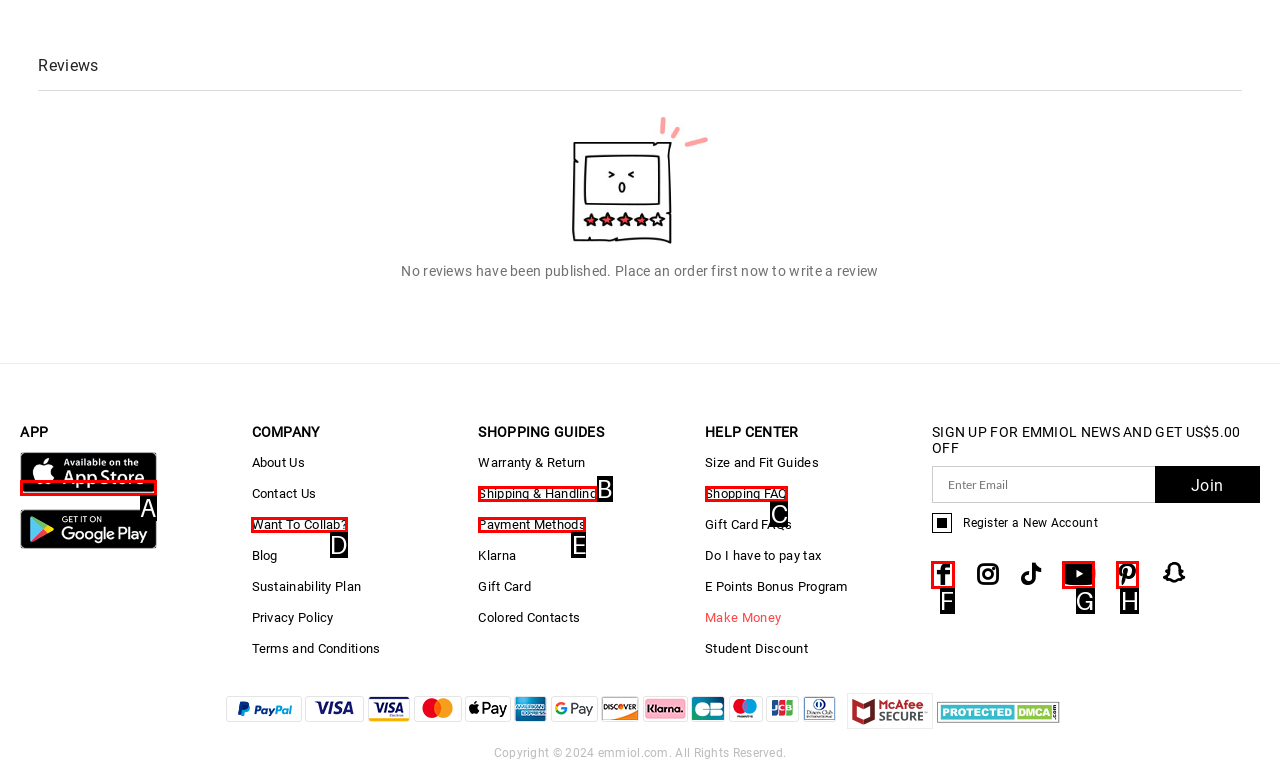For the task "Click the 'EMMIOL App Store' link", which option's letter should you click? Answer with the letter only.

A